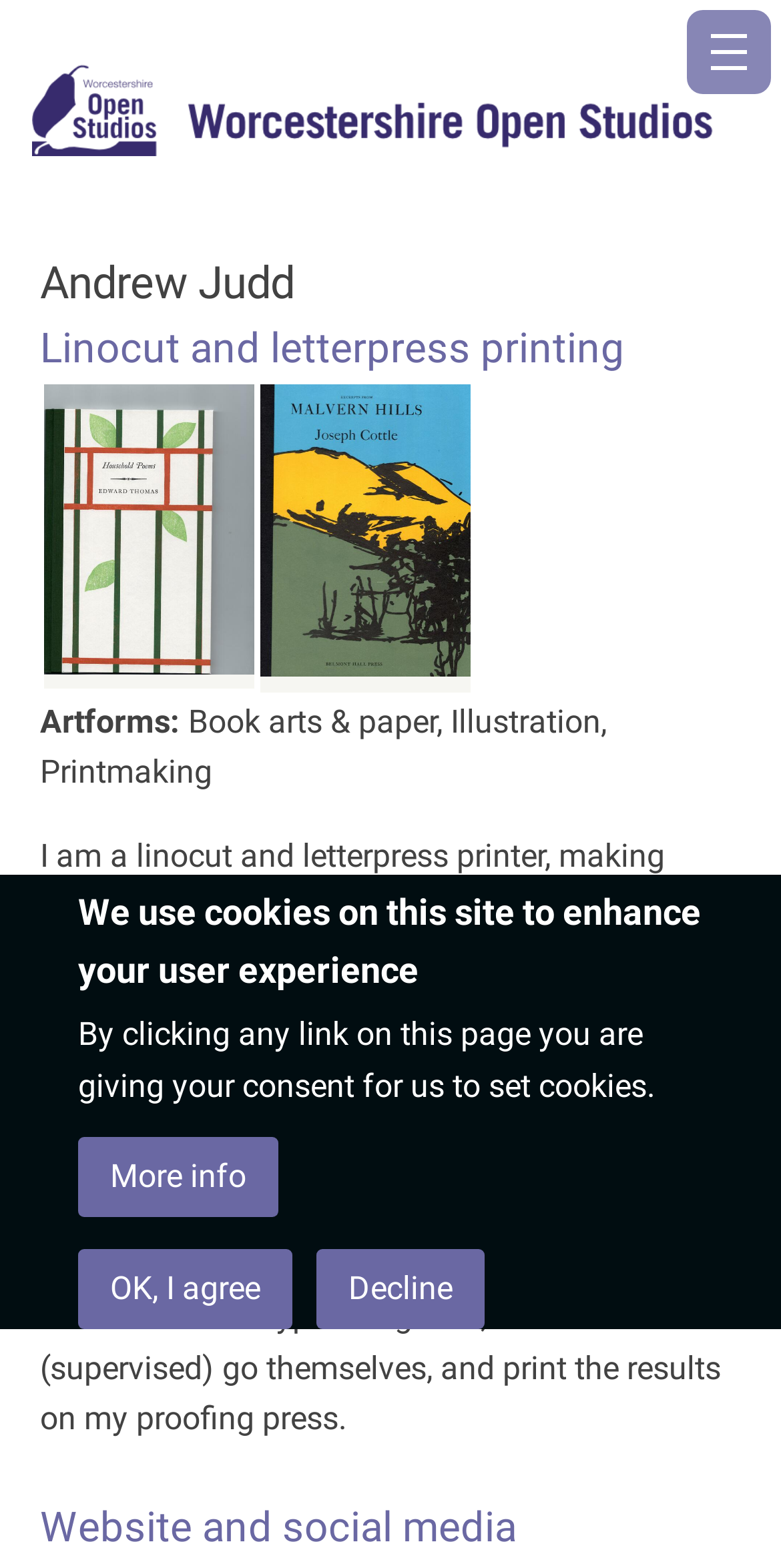Locate the bounding box coordinates of the area to click to fulfill this instruction: "Explore the events". The bounding box should be presented as four float numbers between 0 and 1, in the order [left, top, right, bottom].

[0.023, 0.161, 0.977, 0.232]